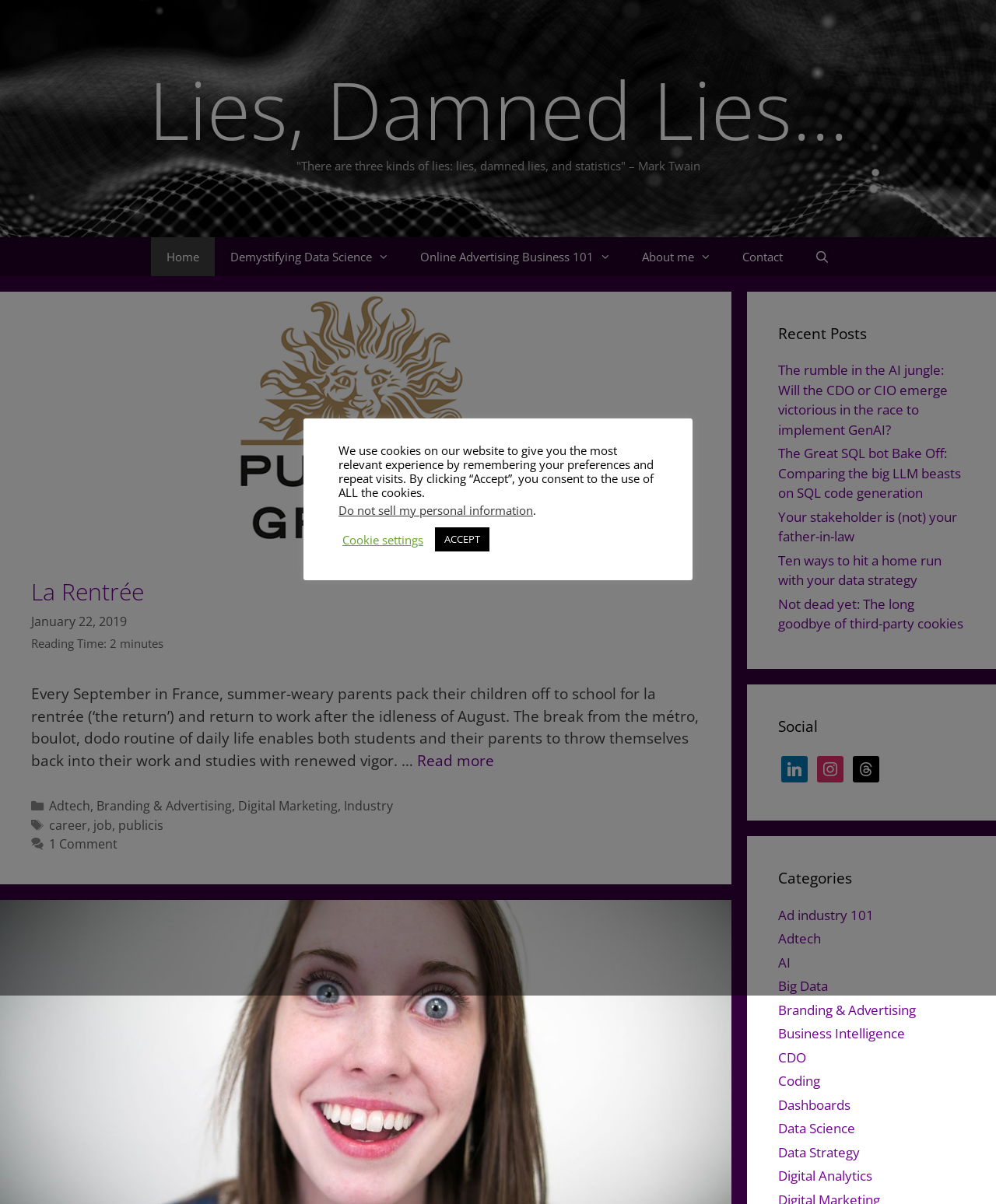Using the webpage screenshot, locate the HTML element that fits the following description and provide its bounding box: "Data Strategy".

[0.781, 0.95, 0.863, 0.964]